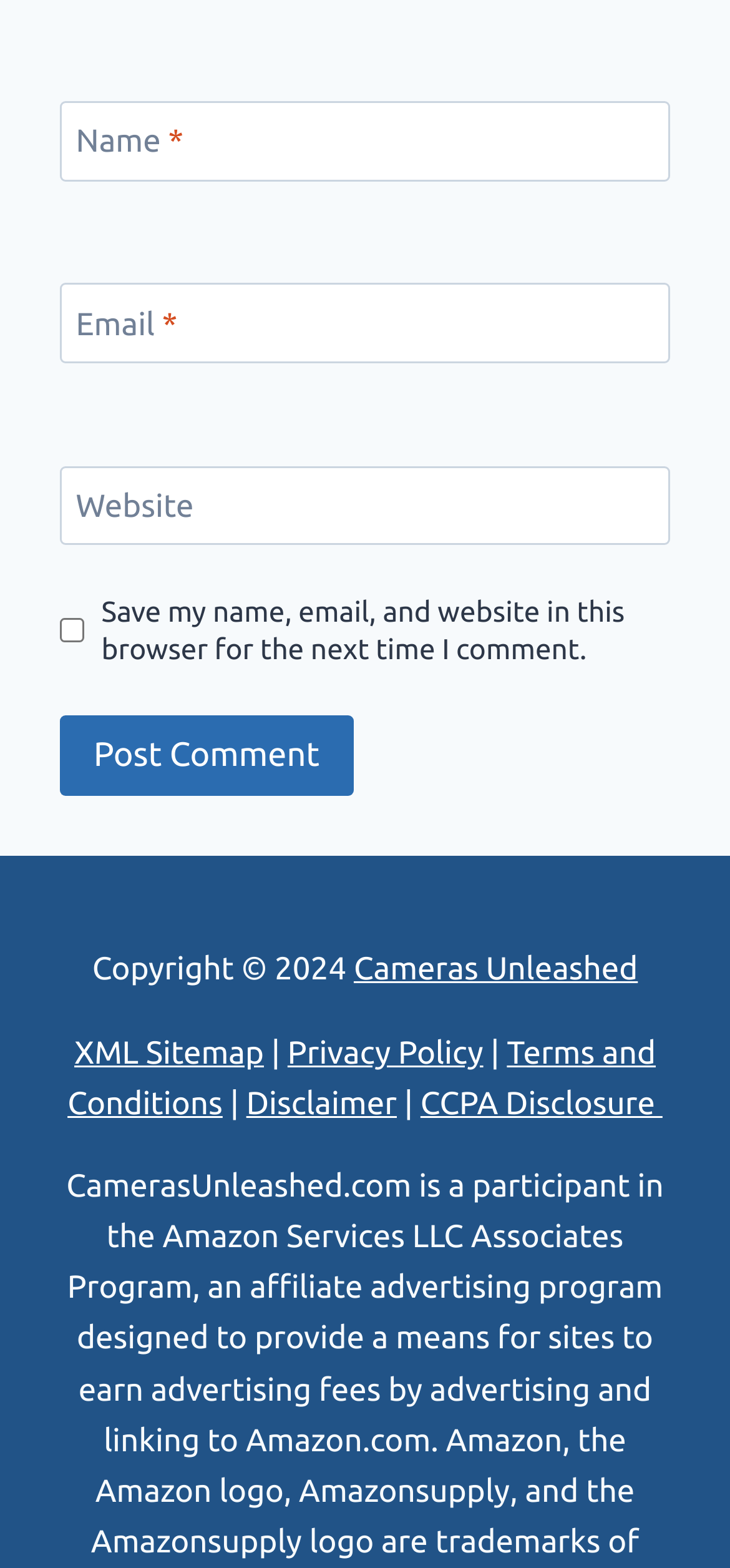What is the copyright year?
Answer with a single word or phrase, using the screenshot for reference.

2024